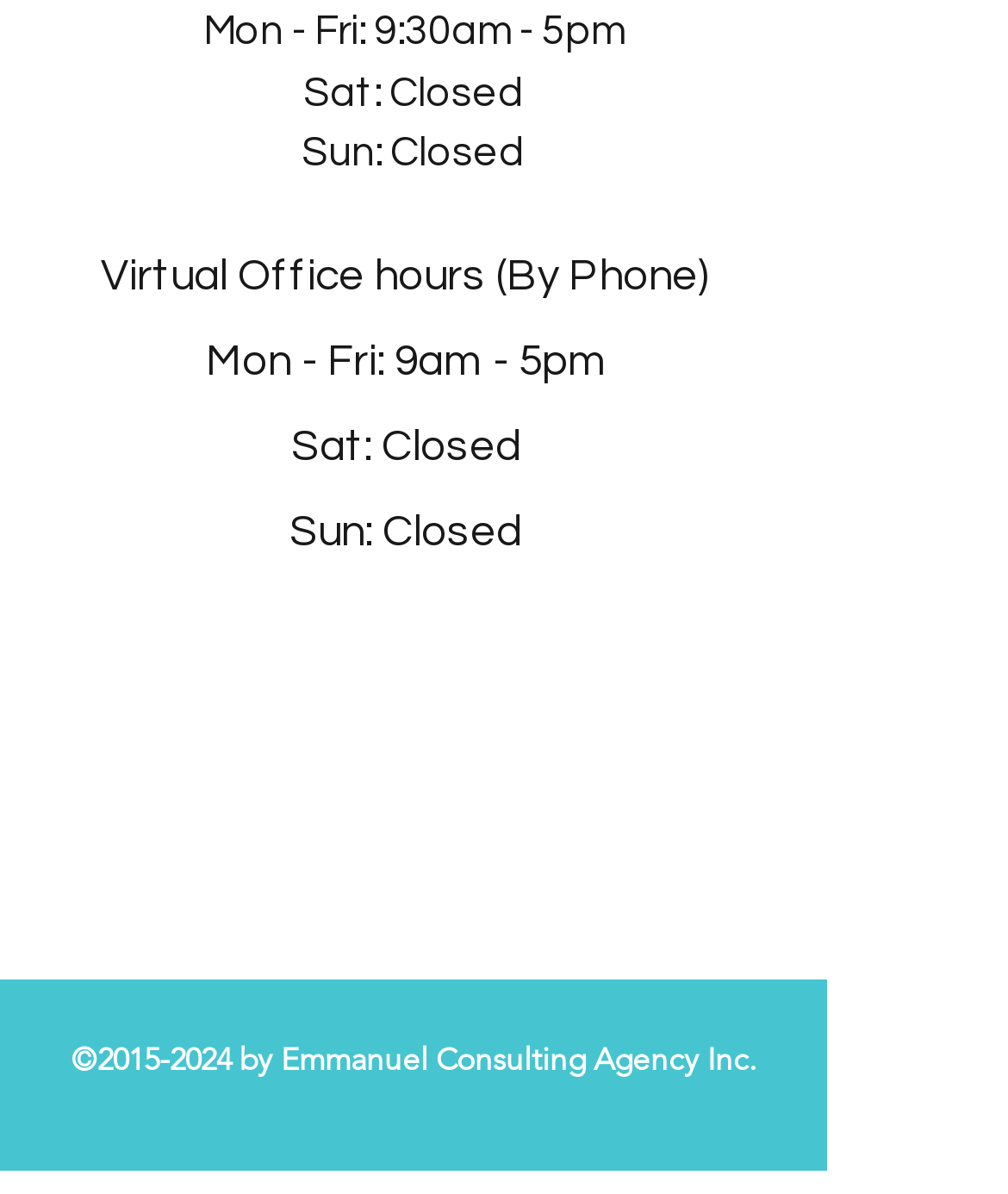Using the information in the image, give a comprehensive answer to the question: 
What is the name of the consulting agency?

I found the name of the consulting agency by looking at the link text 'Emmanuel Consulting Agency' which is located below the office hours information.